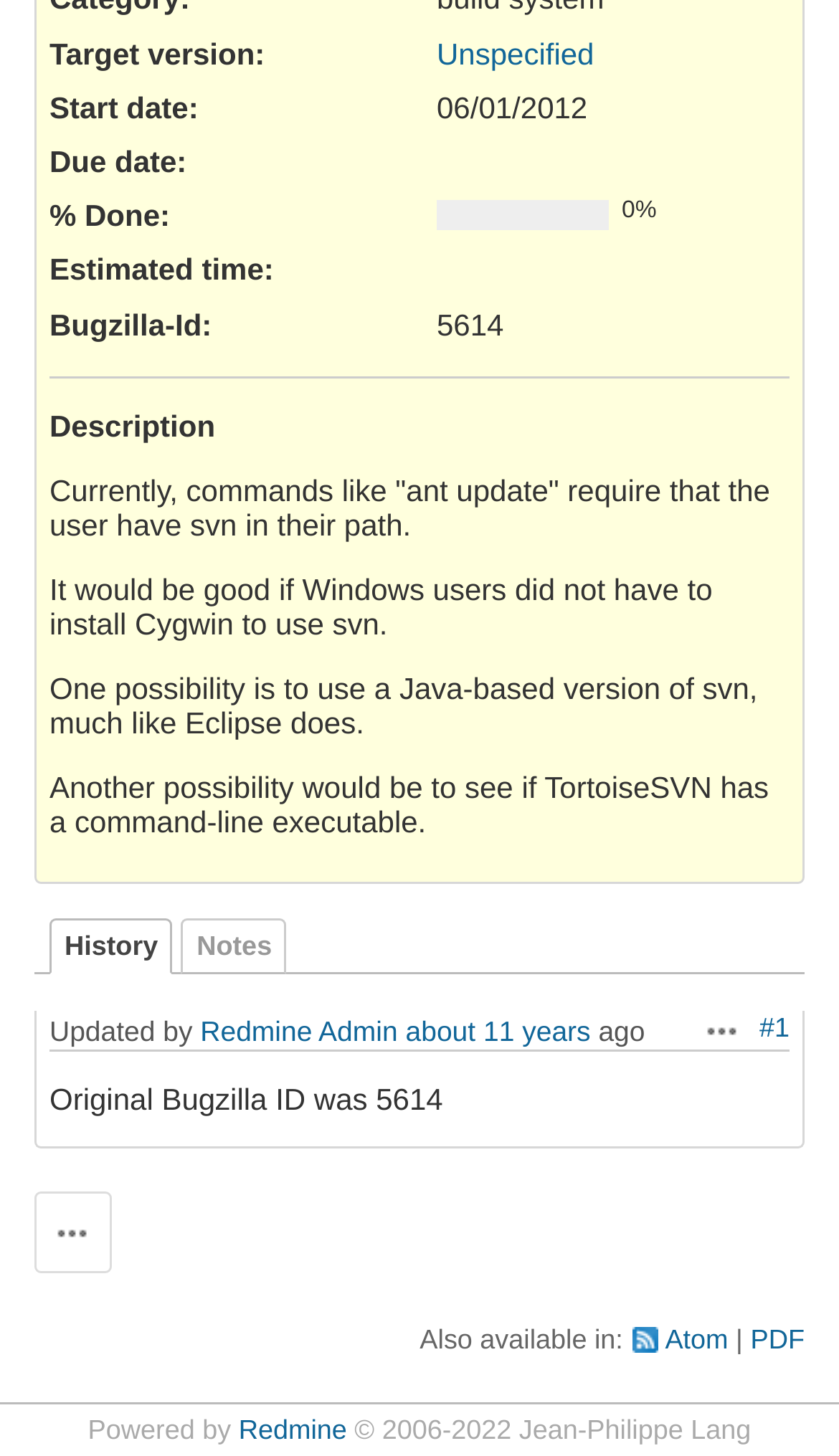Specify the bounding box coordinates (top-left x, top-left y, bottom-right x, bottom-right y) of the UI element in the screenshot that matches this description: about 11 years

[0.483, 0.697, 0.704, 0.719]